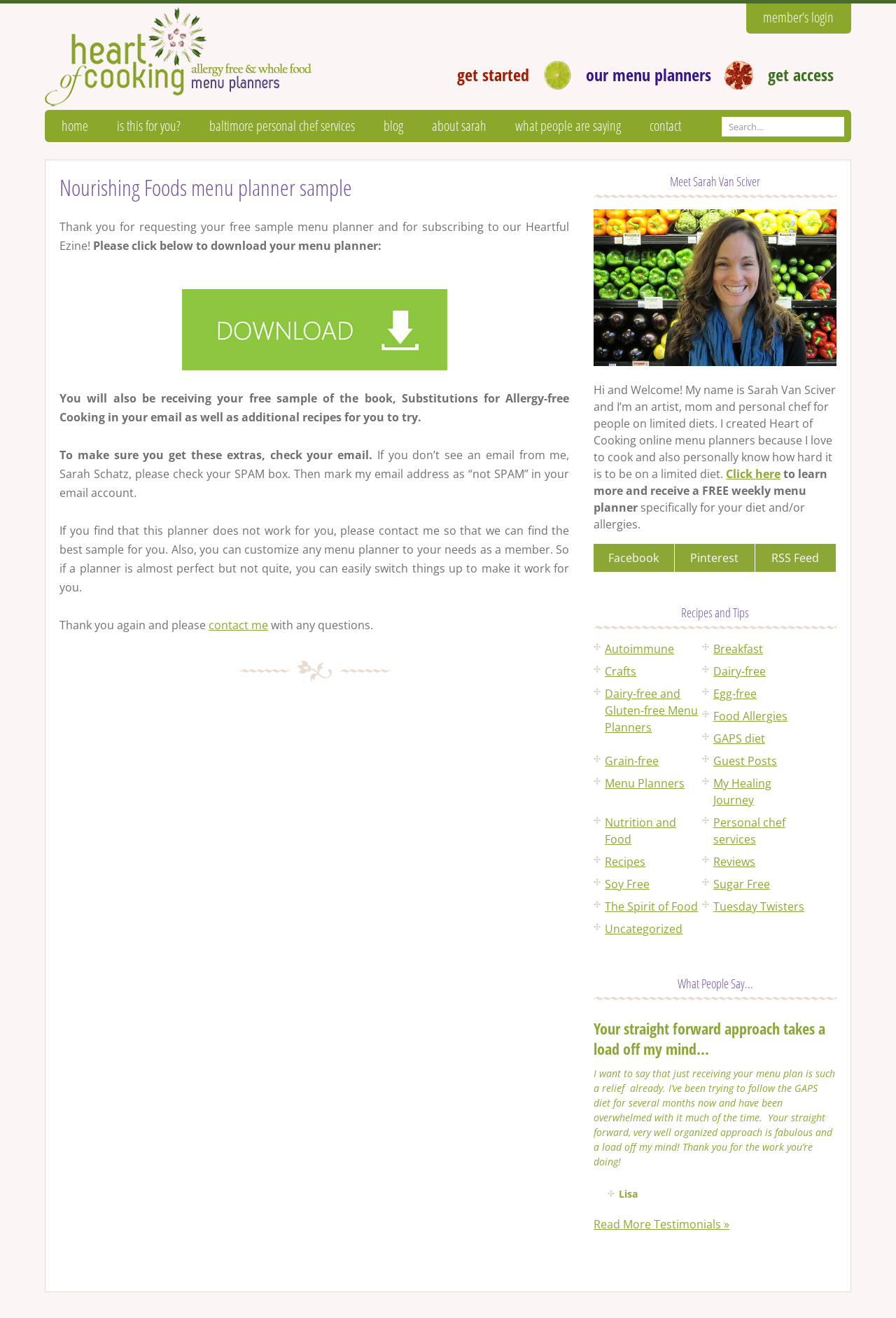Respond to the question with just a single word or phrase: 
How many links are there in the 'Recipes and Tips' section?

14